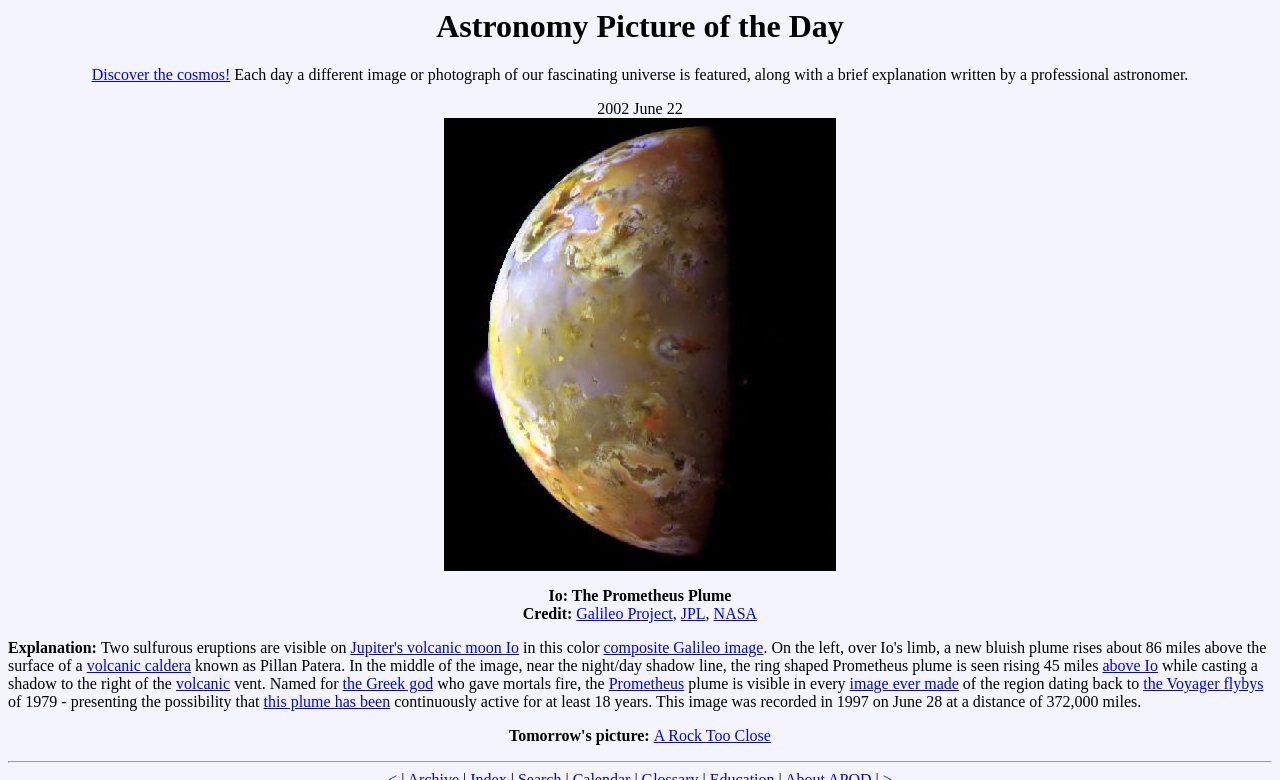Please reply to the following question using a single word or phrase: 
What is the name of the Greek god?

Prometheus